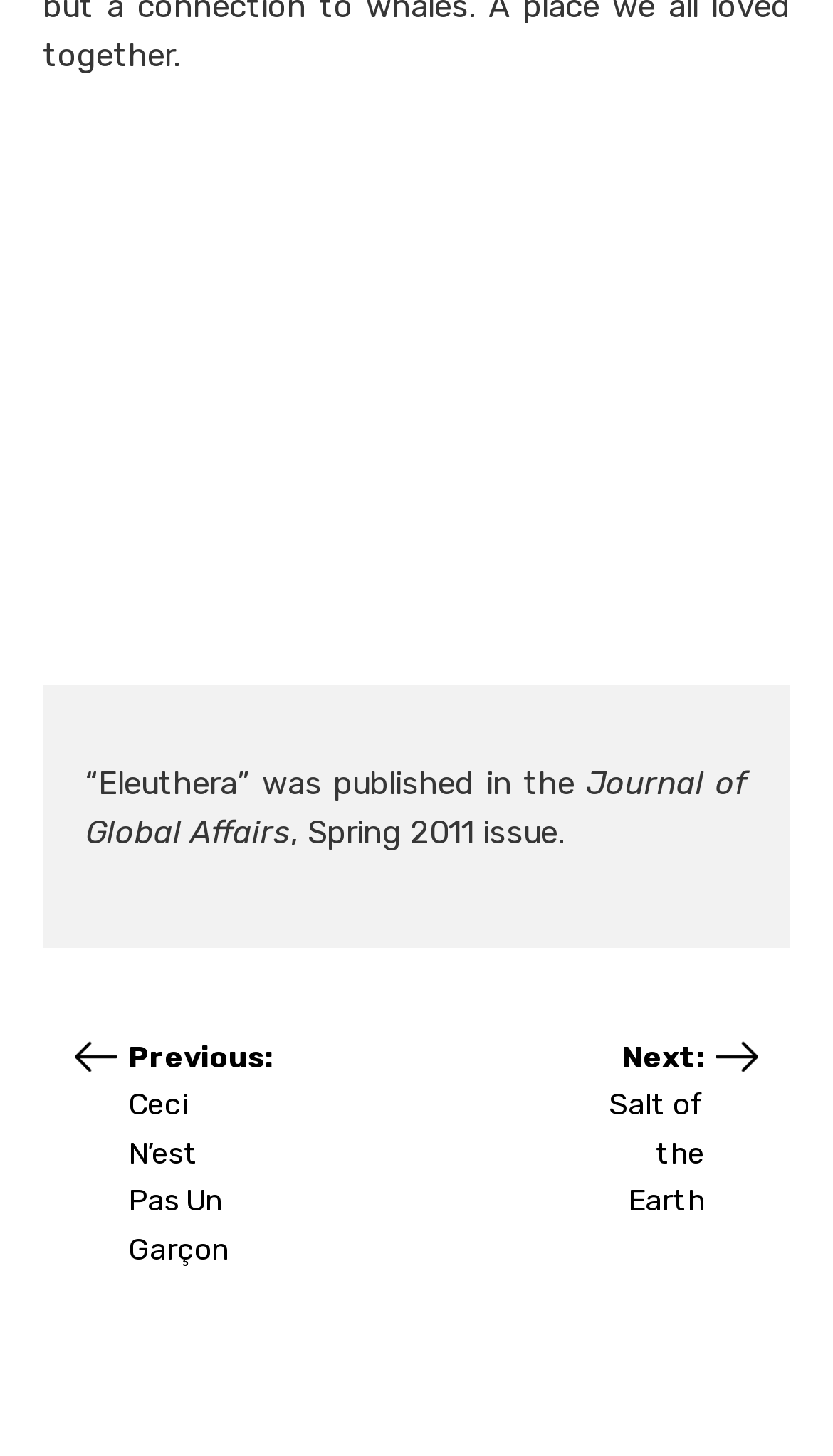What is the bounding box coordinate of the image?
Using the image as a reference, give a one-word or short phrase answer.

[0.051, 0.087, 0.949, 0.428]